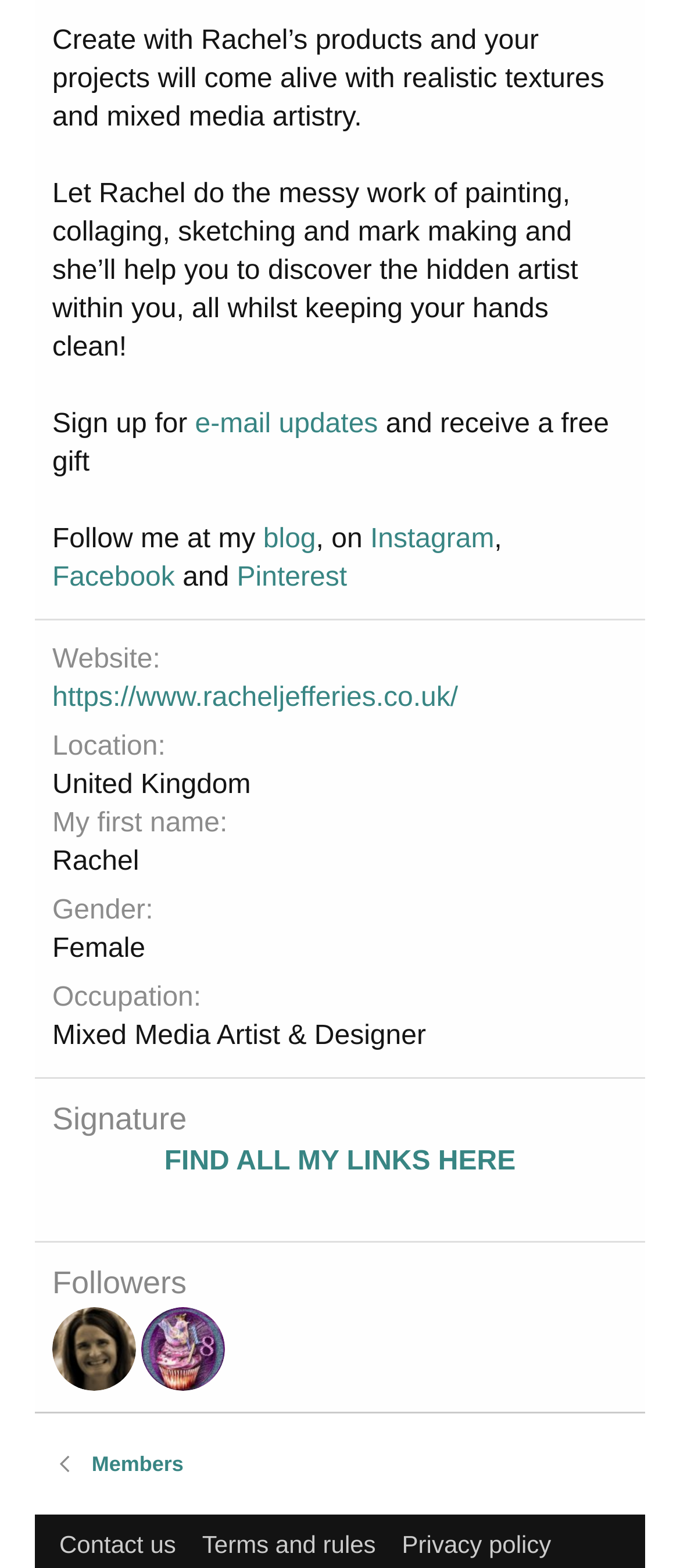What is Rachel's occupation?
Provide a one-word or short-phrase answer based on the image.

Mixed Media Artist & Designer